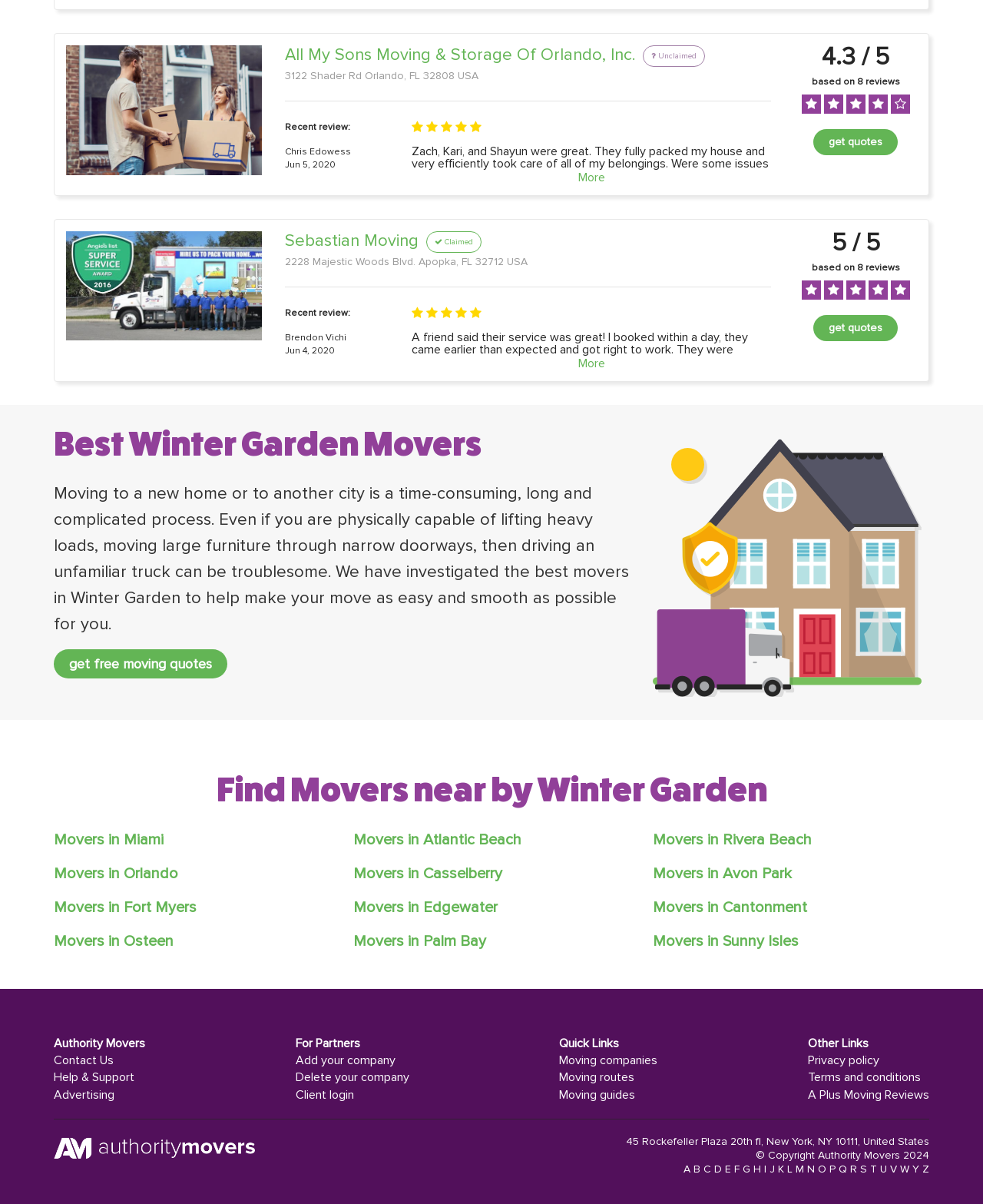Locate the bounding box coordinates of the UI element described by: "Movers in Rivera Beach". Provide the coordinates as four float numbers between 0 and 1, formatted as [left, top, right, bottom].

[0.664, 0.69, 0.826, 0.705]